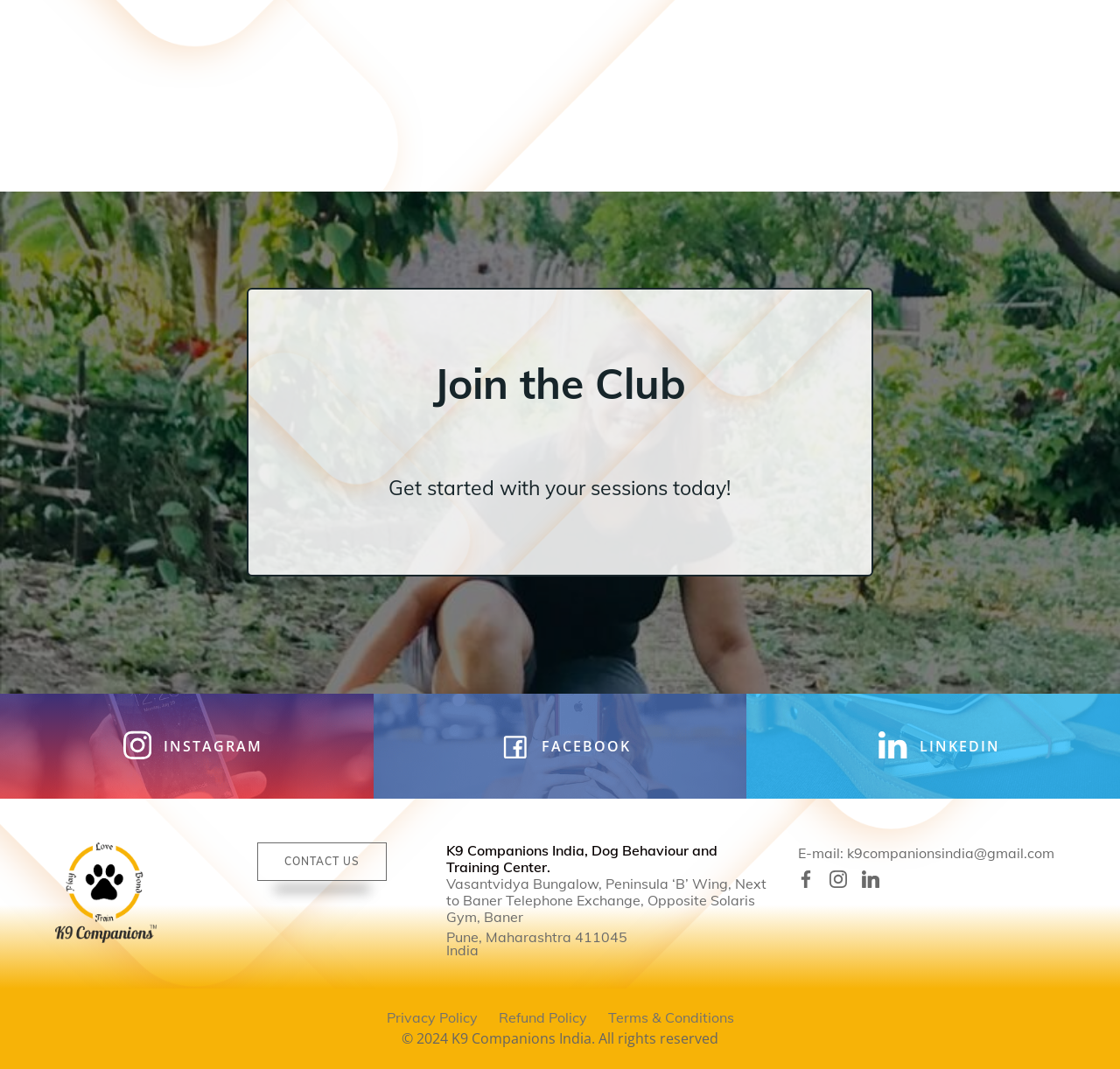Please locate the bounding box coordinates of the element that should be clicked to complete the given instruction: "Click on the 'FACEBOOK' link".

[0.437, 0.681, 0.563, 0.714]